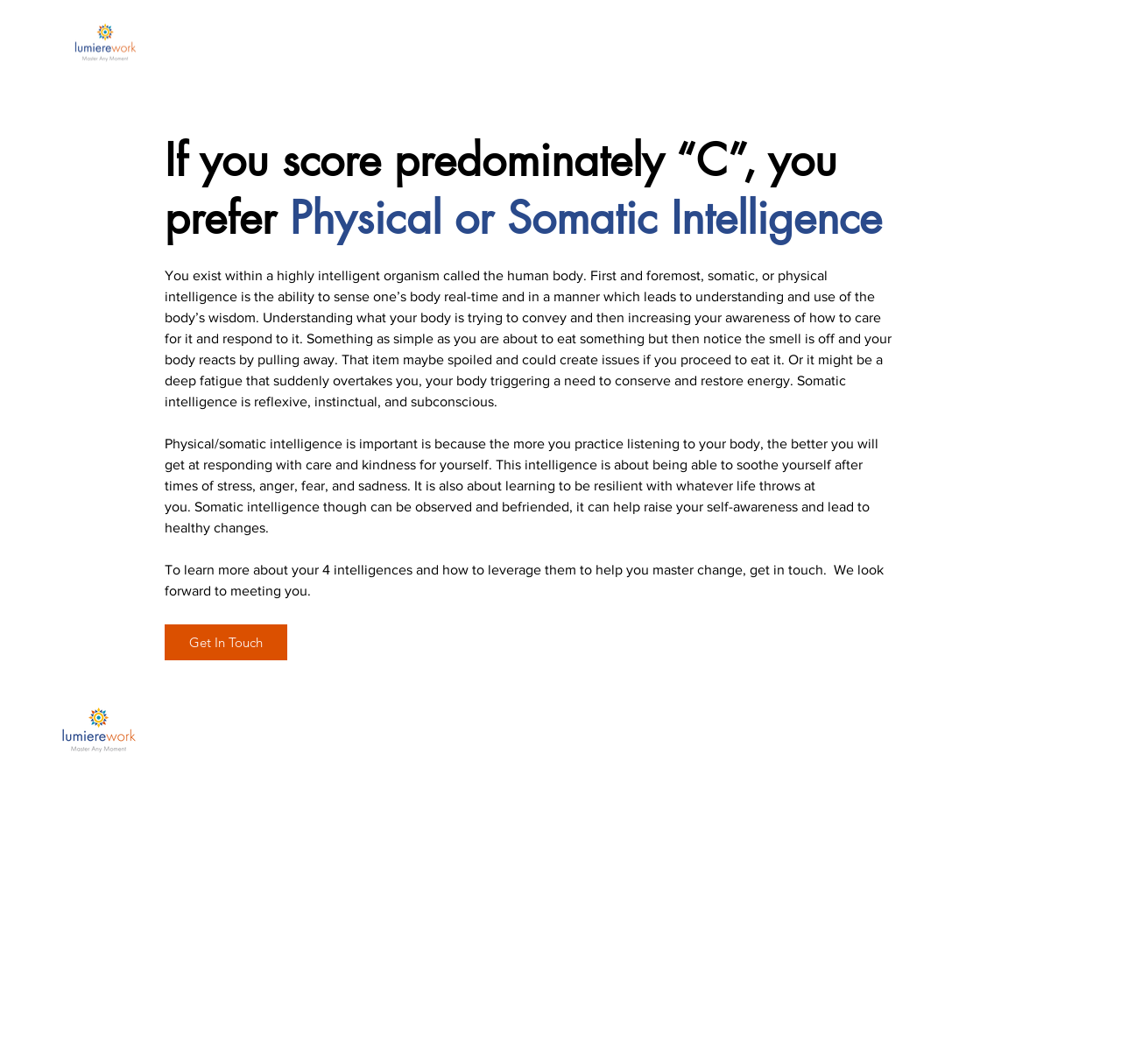Could you highlight the region that needs to be clicked to execute the instruction: "Read about Physical or Somatic Intelligence"?

[0.147, 0.123, 0.796, 0.232]